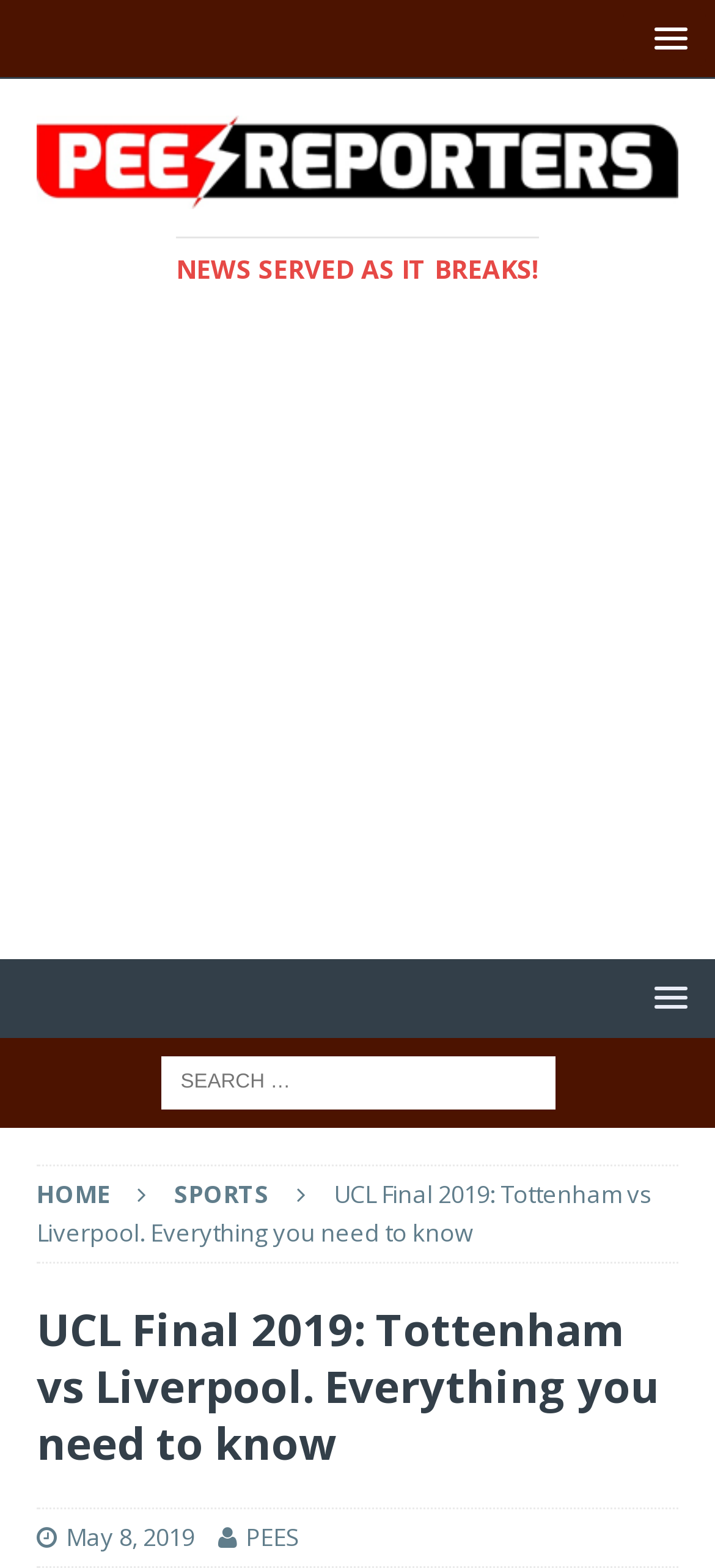Please provide the bounding box coordinates in the format (top-left x, top-left y, bottom-right x, bottom-right y). Remember, all values are floating point numbers between 0 and 1. What is the bounding box coordinate of the region described as: May 8, 2019

[0.092, 0.97, 0.272, 0.991]